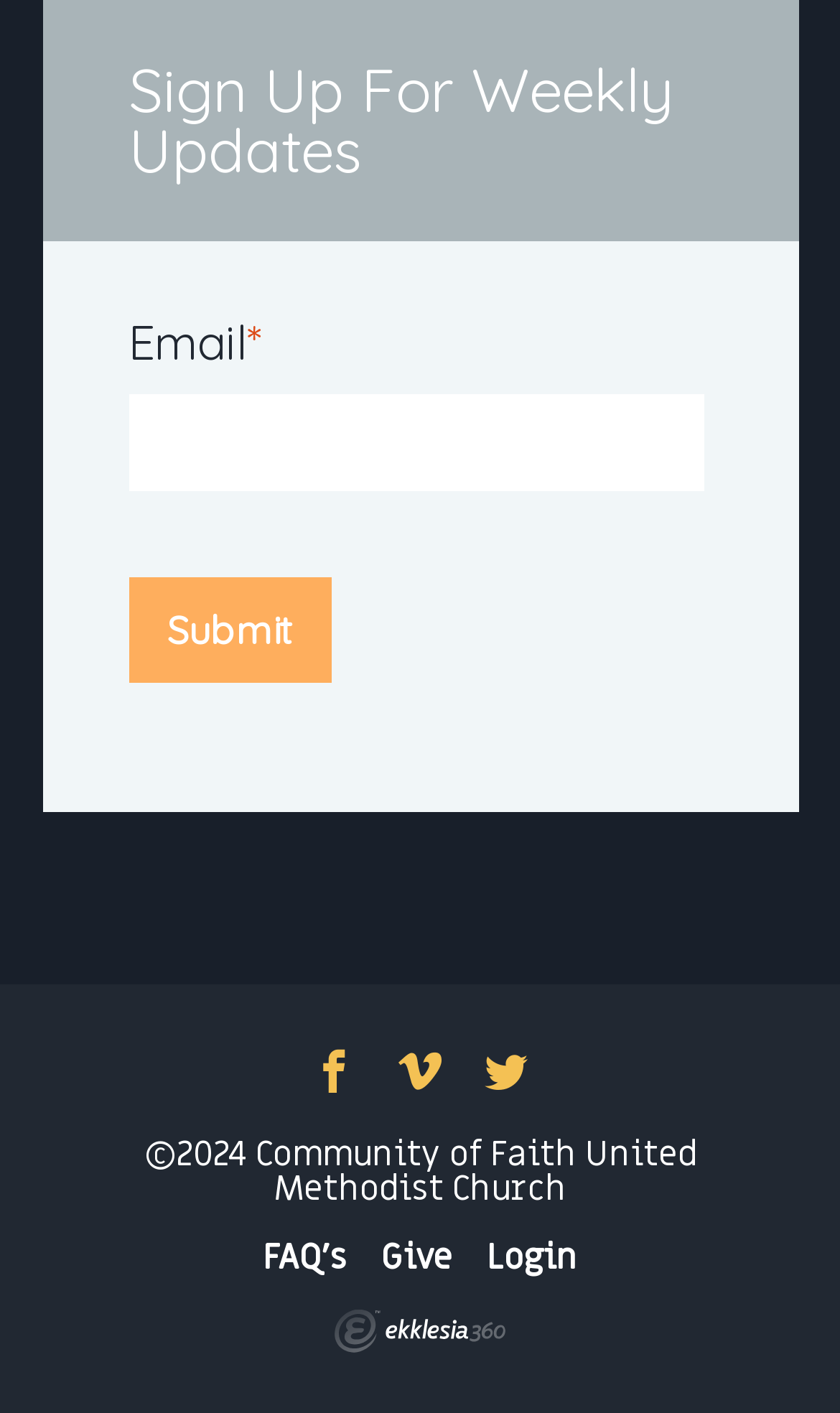How many social media links are there?
Based on the image, answer the question with as much detail as possible.

There are three social media links, which are represented by the link elements with the OCR text '', '', and '' respectively, and they are located at the bottom of the webpage.